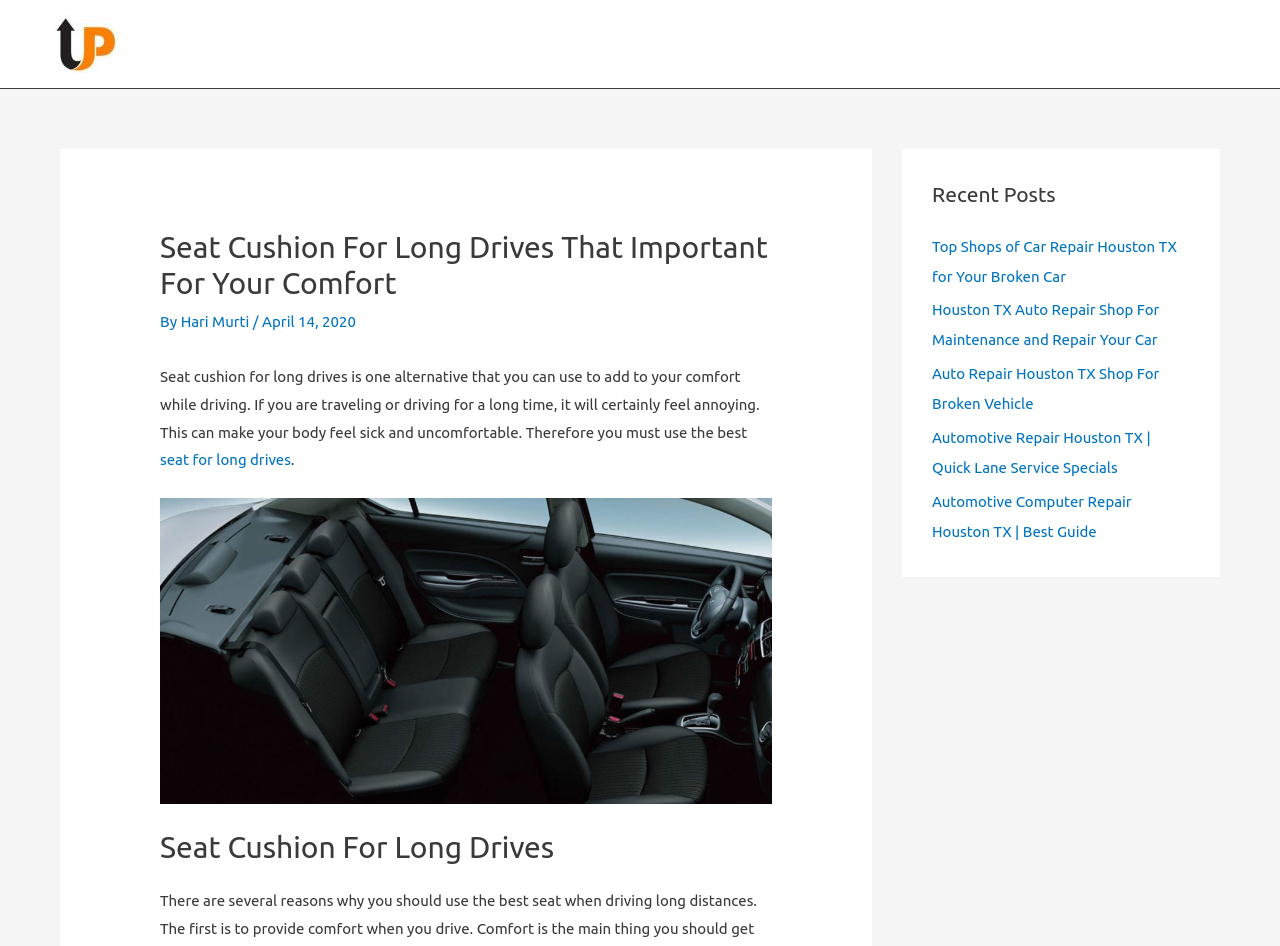Who is the author of the article?
Refer to the image and give a detailed answer to the question.

I found the author's name by looking at the link 'Hari Murti' which is located next to the static text 'By' and a date 'April 14, 2020', indicating that Hari Murti is the author of the article.